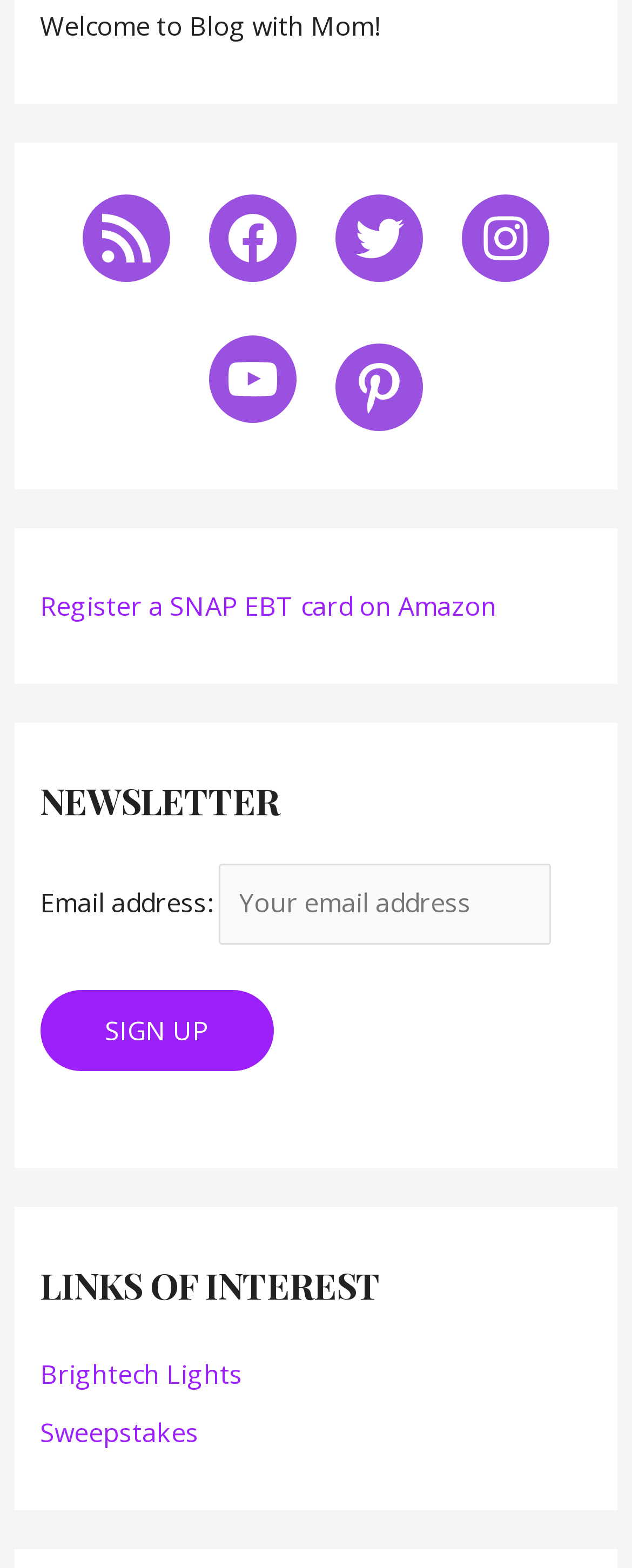Locate the bounding box of the UI element described by: "Sweepstakes" in the given webpage screenshot.

[0.063, 0.902, 0.314, 0.925]